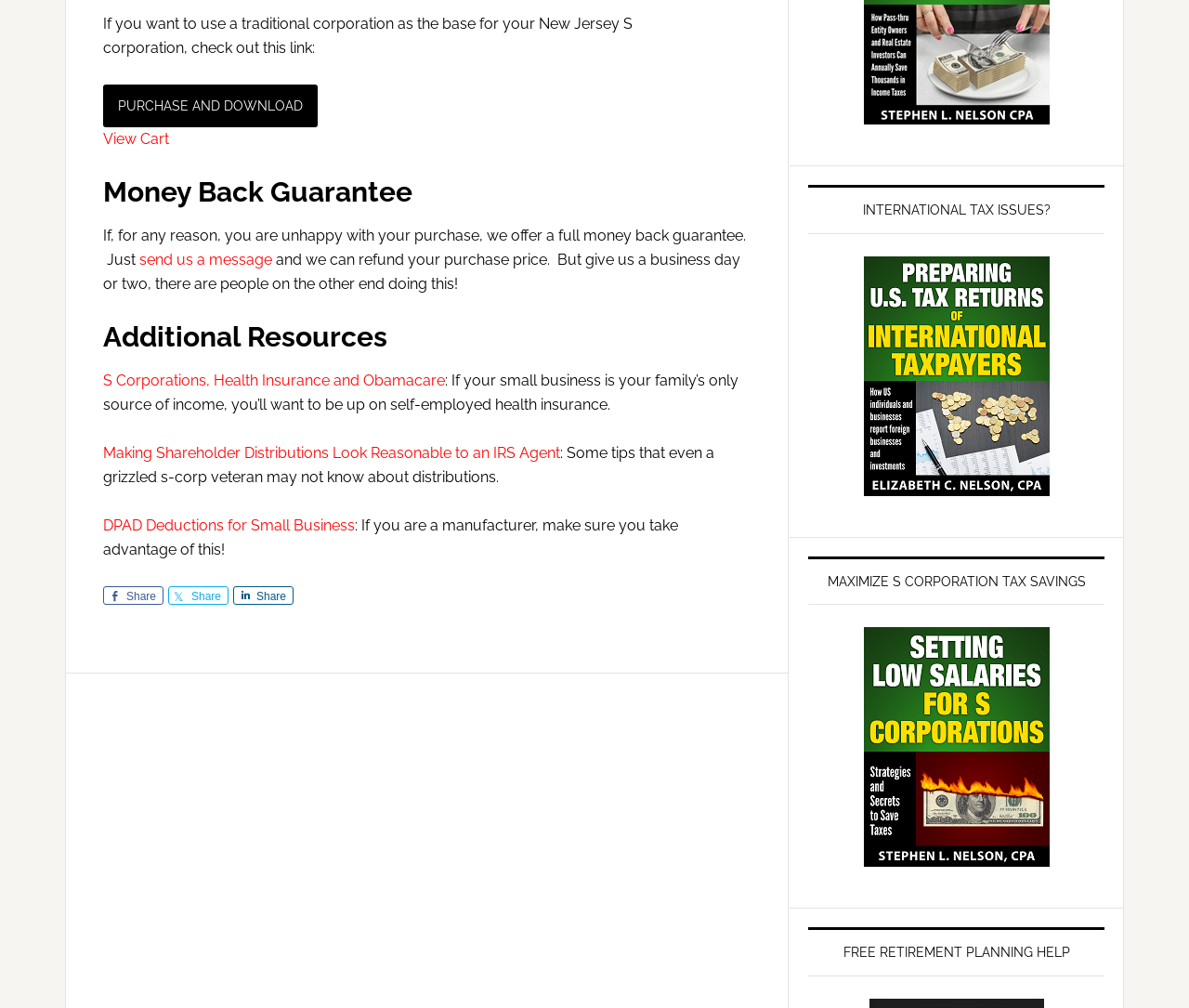Given the element description Share, identify the bounding box coordinates for the UI element on the webpage screenshot. The format should be (top-left x, top-left y, bottom-right x, bottom-right y), with values between 0 and 1.

[0.196, 0.581, 0.247, 0.6]